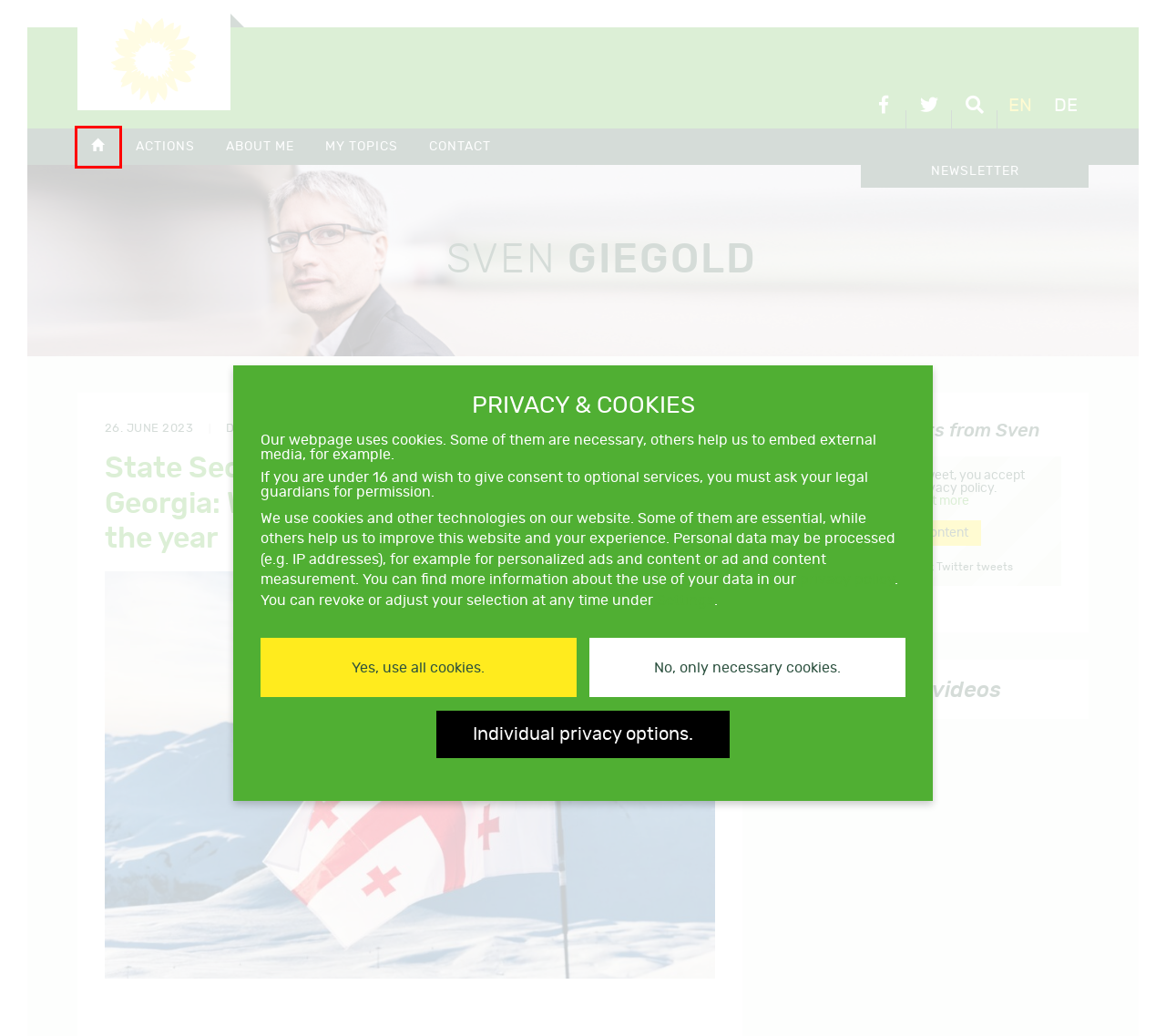You have a screenshot of a webpage with a red bounding box around an element. Select the webpage description that best matches the new webpage after clicking the element within the red bounding box. Here are the descriptions:
A. May 2023 - Sven Giegold
B. Privacy policy - Sven Giegold
C. My topics Archive - Sven Giegold
D. Sven Giegold Newsletter (Technical realization by Europe Calling e.V.) | pro
E. Actions Archive - Sven Giegold
F. Besuch in Georgien: „Wir brauchen gute Nachrichten bis zum Ende des Jahres“ - Sven Giegold
G. Start page - Sven Giegold
H. European Greens

G